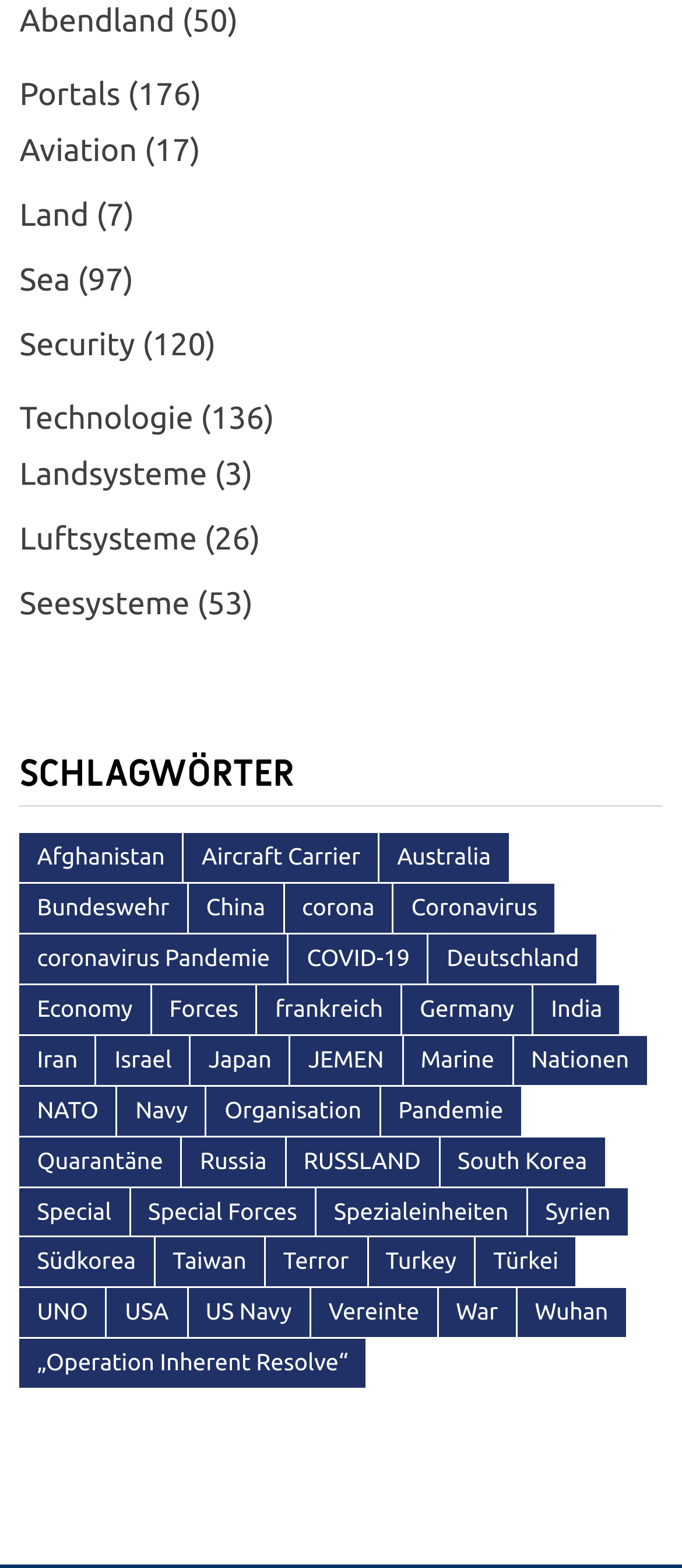Provide a short answer using a single word or phrase for the following question: 
How many 'Systeme' links are on the webpage?

3